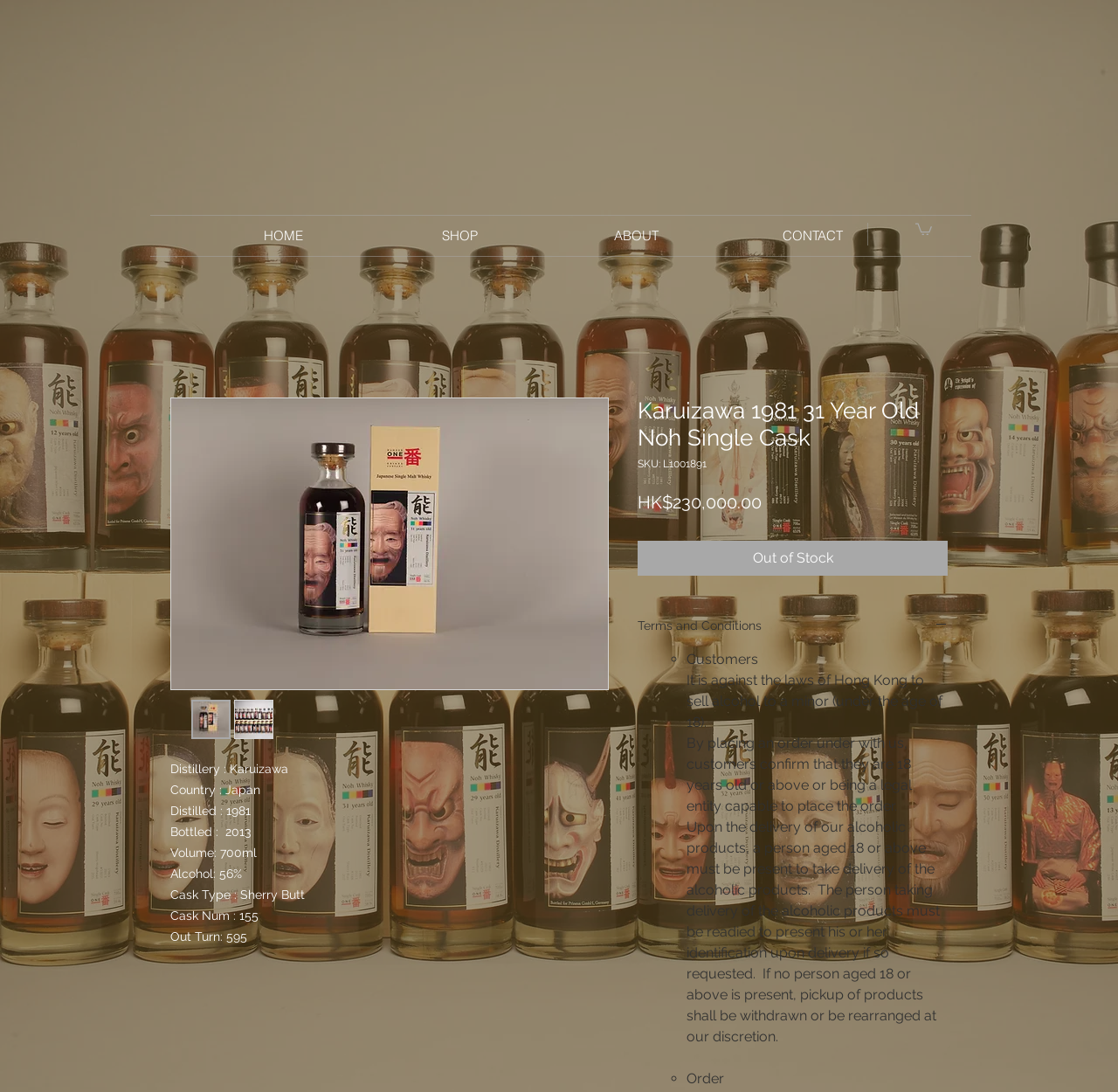Please provide a comprehensive answer to the question below using the information from the image: What is the condition for taking delivery of the whisky?

I found the answer by looking at the static text element with the text 'Upon the delivery of our alcoholic products, a person aged 18 or above must be present to take delivery of the alcoholic products.' which is located in the terms and conditions section.